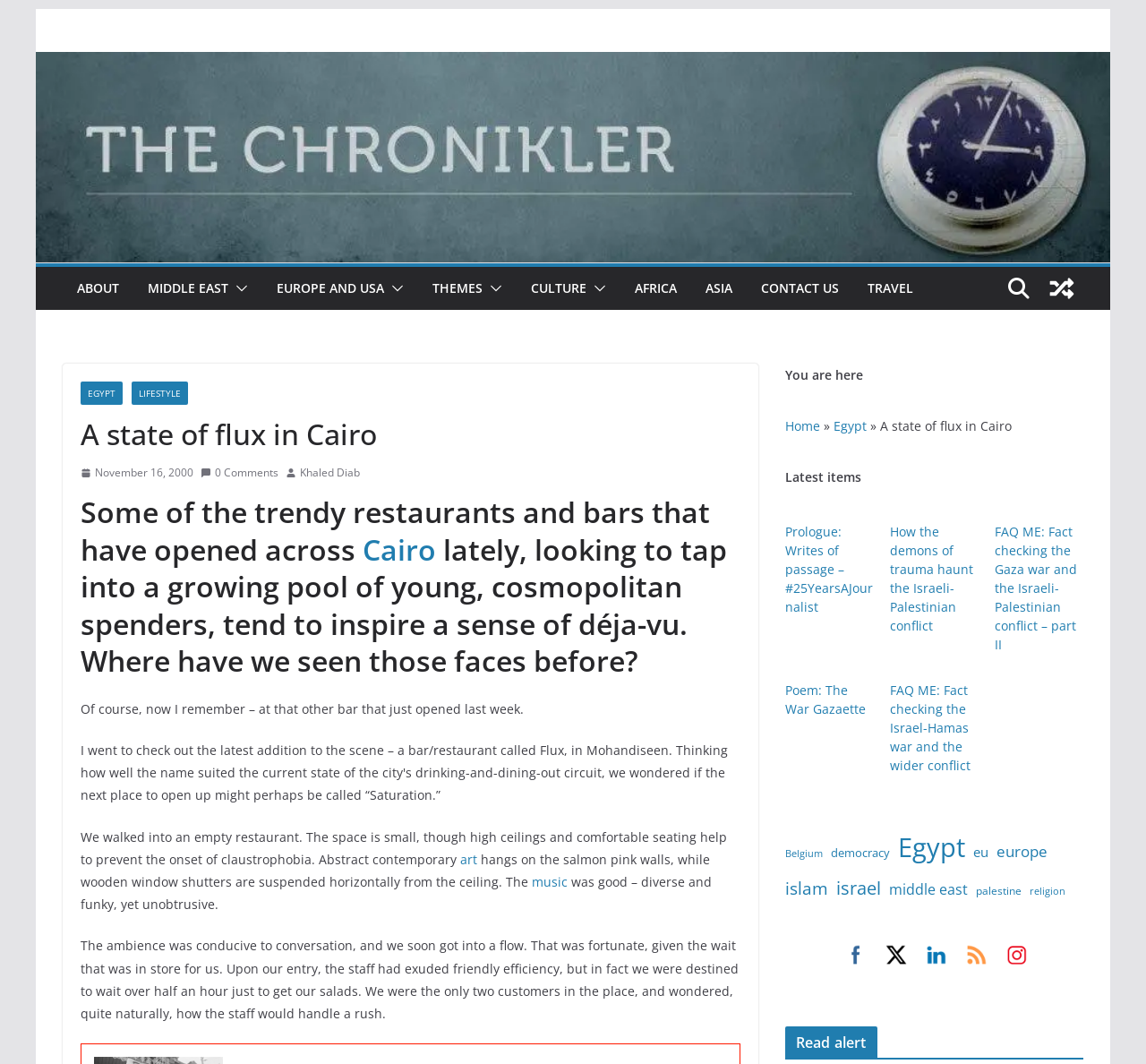Locate the bounding box coordinates of the clickable part needed for the task: "View the latest items".

[0.685, 0.44, 0.752, 0.456]